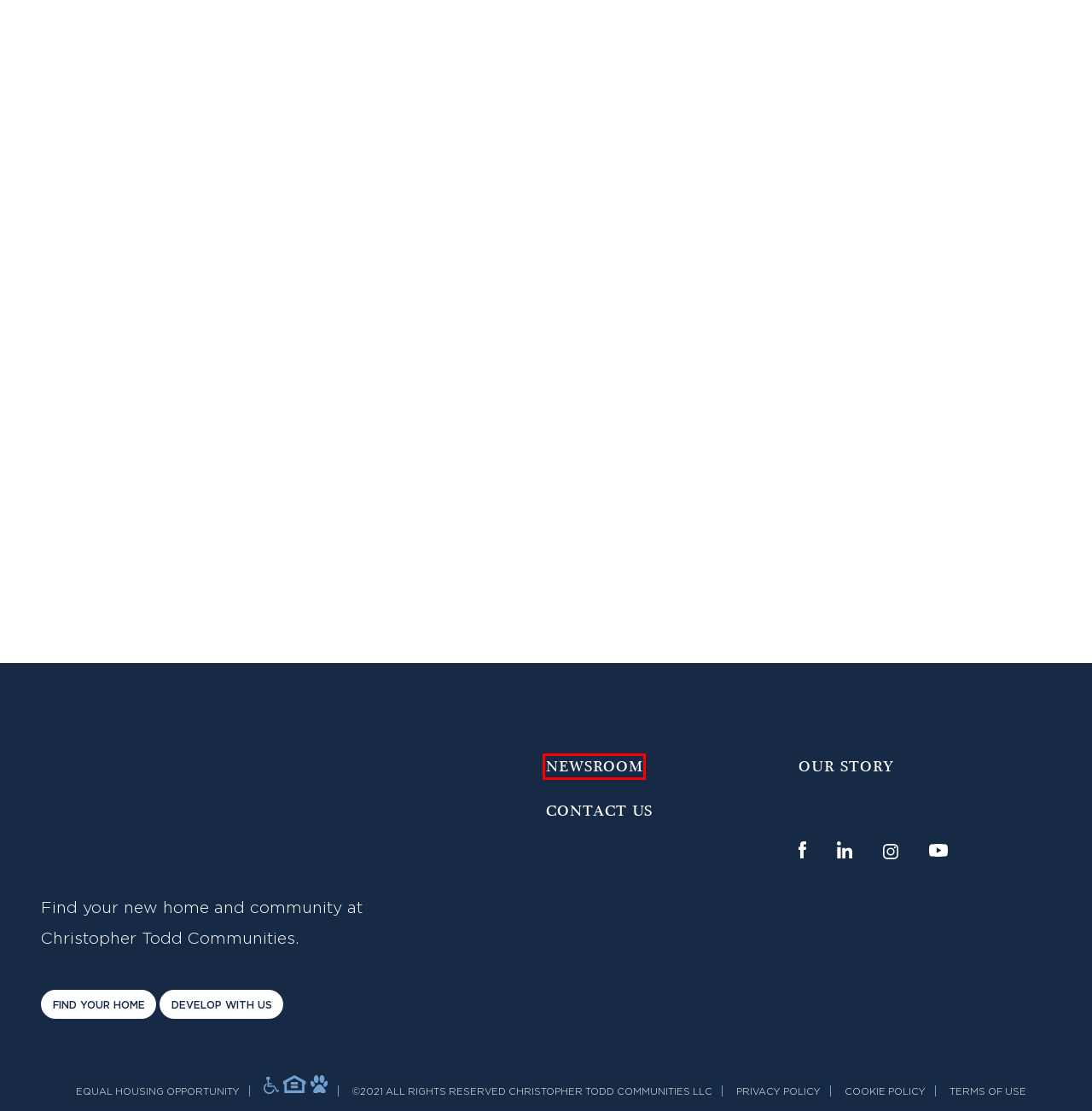Examine the screenshot of the webpage, noting the red bounding box around a UI element. Pick the webpage description that best matches the new page after the element in the red bounding box is clicked. Here are the candidates:
A. Gallery | Luxury Home Communities | Christopher Todd Communities
B. Blog | Home. Life. Community. | Christopher Todd Communities
C. Press Releases | Build-To-Rent | Christopher Todd Communities
D. Why Us - Christopher Todd Communities
E. Privacy Policy - Agency Fifty3
F. Contact us - Christopher Todd Communities
G. Find Your Home | Single-Family Rentals | Christopher Todd Communities
H. Christopher Todd Communities | The Leader in Build-To-Rent Homes

C